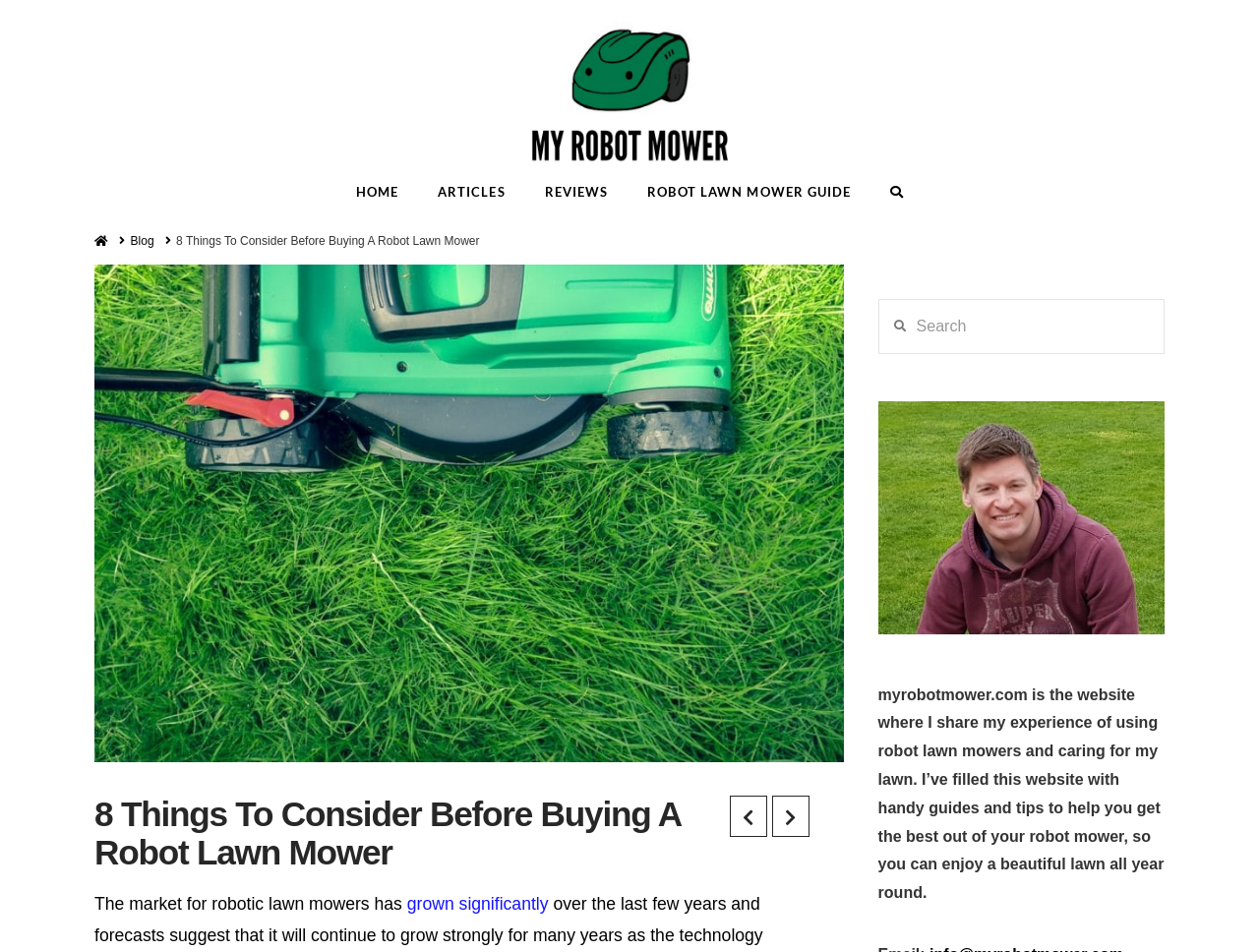Show the bounding box coordinates for the element that needs to be clicked to execute the following instruction: "visit the robot lawn mower guide page". Provide the coordinates in the form of four float numbers between 0 and 1, i.e., [left, top, right, bottom].

[0.499, 0.185, 0.692, 0.226]